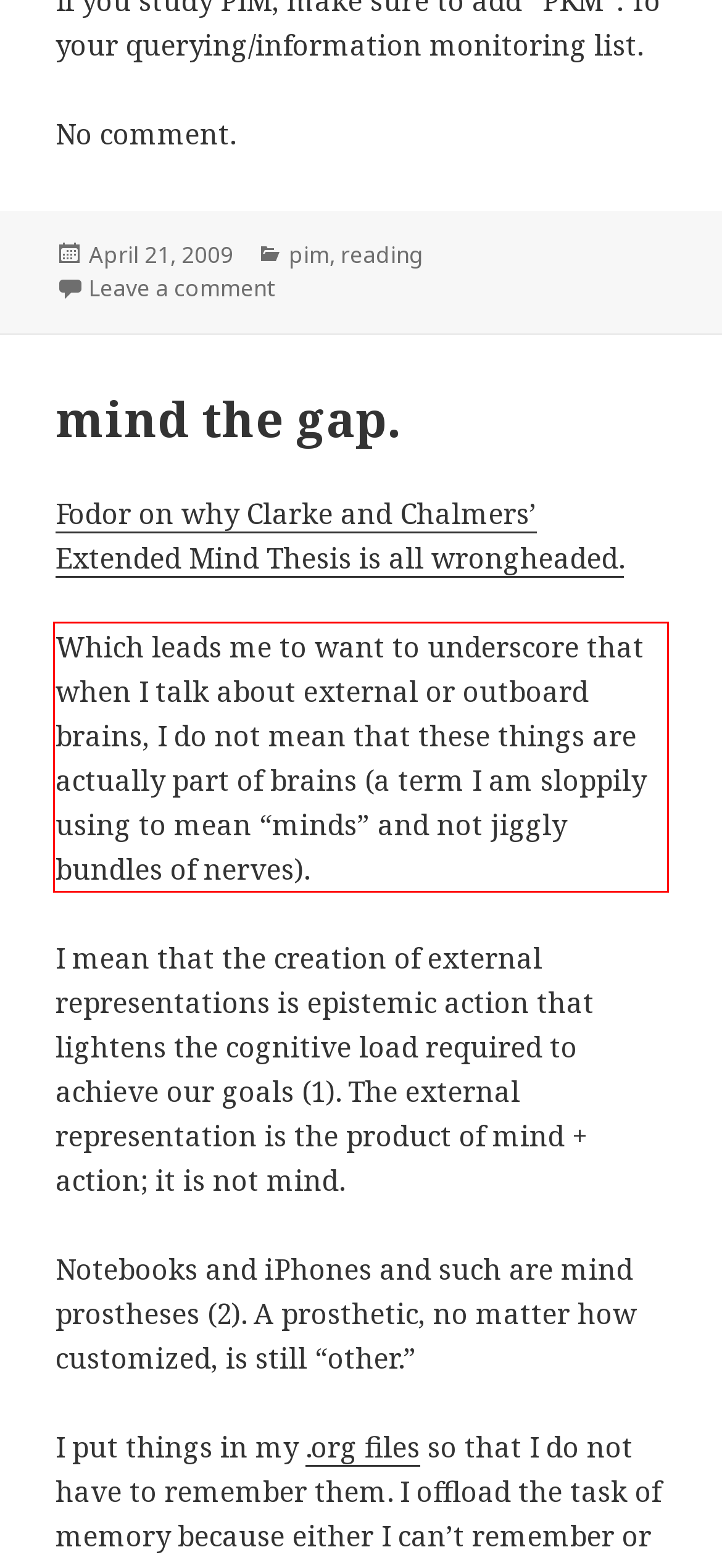Analyze the red bounding box in the provided webpage screenshot and generate the text content contained within.

Which leads me to want to underscore that when I talk about external or outboard brains, I do not mean that these things are actually part of brains (a term I am sloppily using to mean “minds” and not jiggly bundles of nerves).